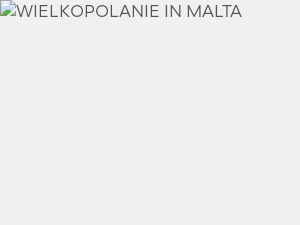What is the cultural exchange about in this event?
Please elaborate on the answer to the question with detailed information.

The caption highlights the group's experiences in Malta, including interactions with local inhabitants and the festive atmosphere surrounding their concerts, which showcases Polish folklore through traditional music and dance.